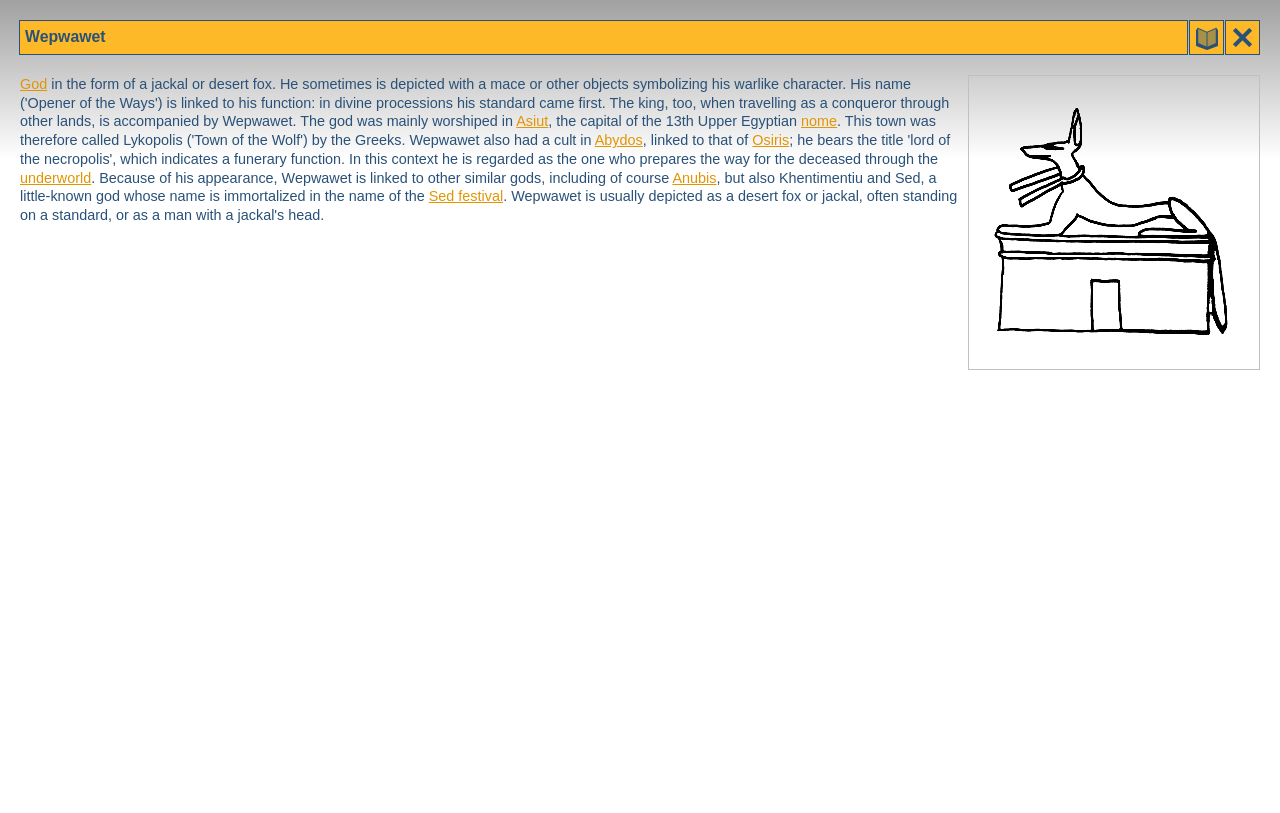Refer to the screenshot and give an in-depth answer to this question: What is the name of the god linked to Abydos?

By analyzing the webpage, I found a link 'Abydos' and a link 'Osiris' nearby. The text between them suggests a connection, so I inferred that Osiris is the god linked to Abydos.